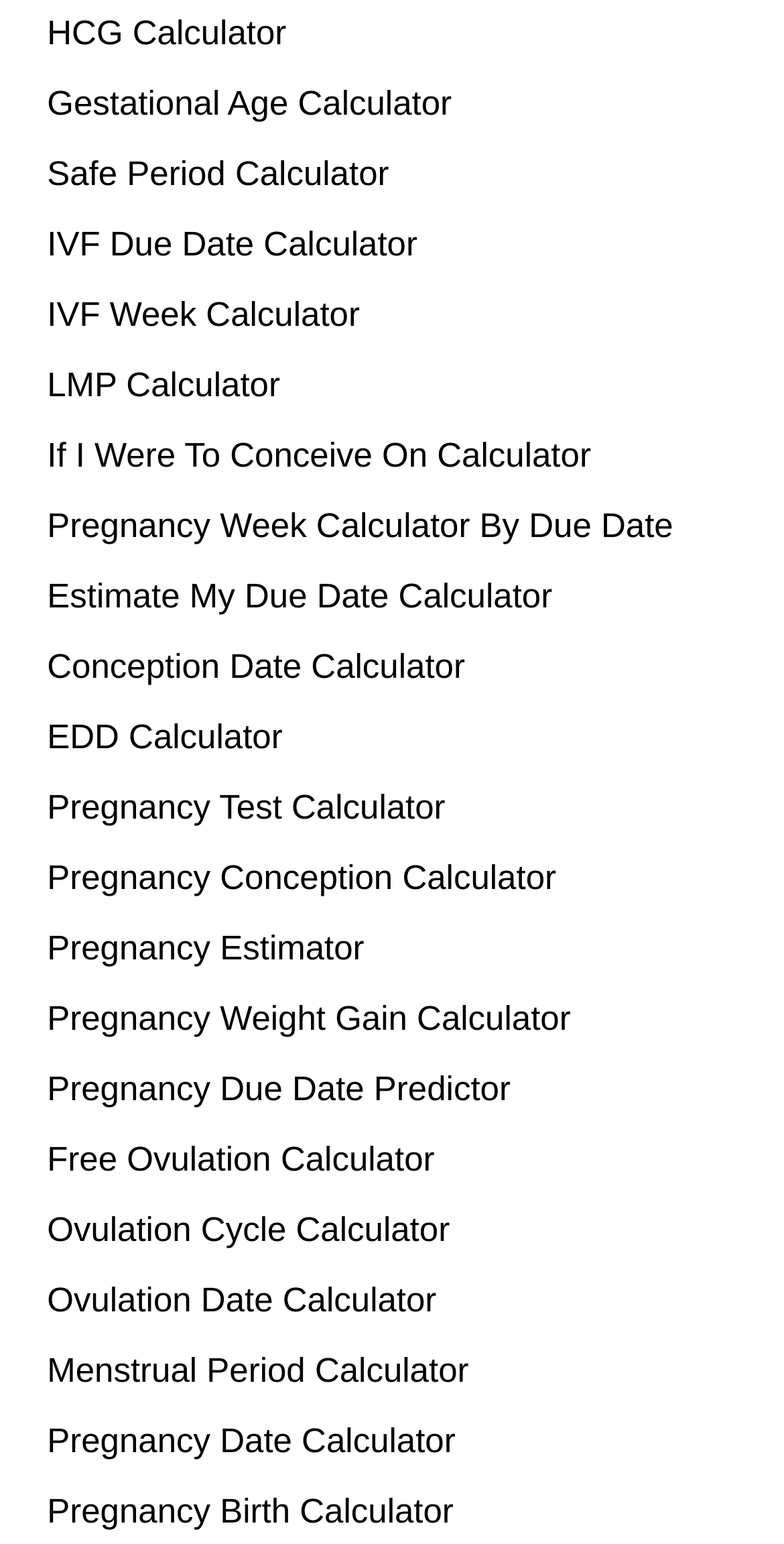Please identify the bounding box coordinates of where to click in order to follow the instruction: "Calculate pregnancy weight gain".

[0.06, 0.642, 0.94, 0.677]